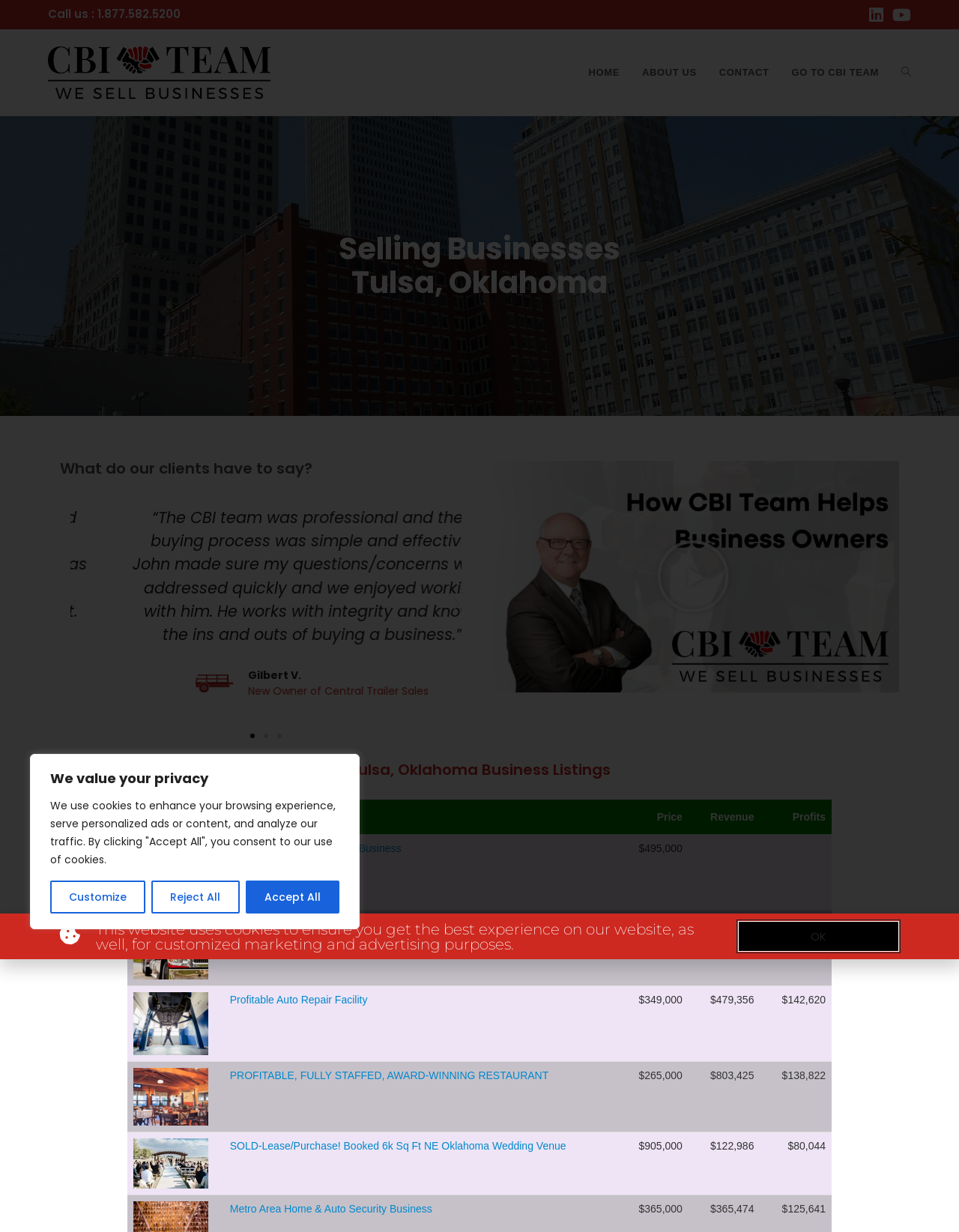How many client testimonials are shown?
Please provide a single word or phrase based on the screenshot.

1